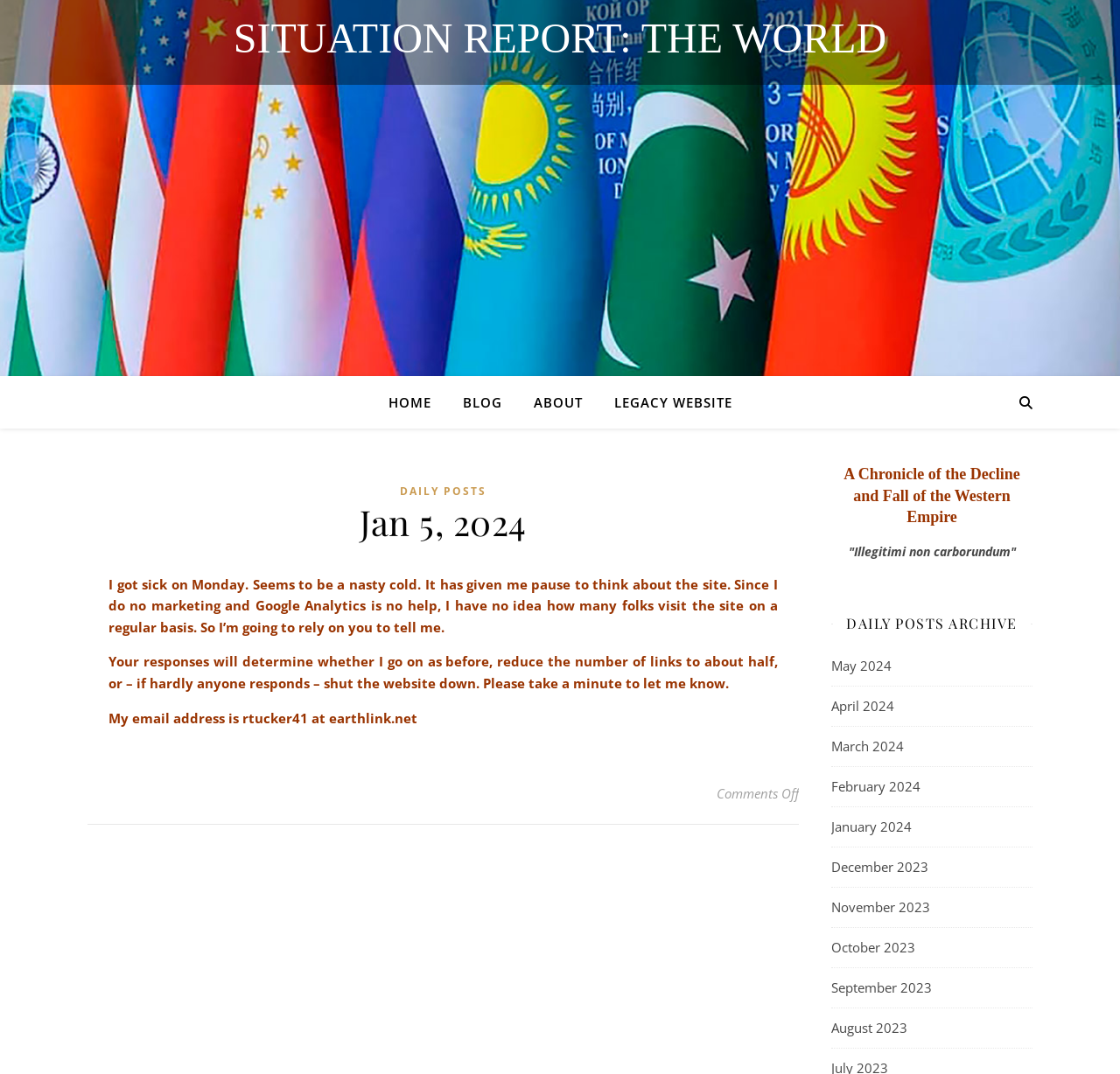Carefully examine the image and provide an in-depth answer to the question: What is the author's current health status?

The author mentions in the article that they got sick on Monday and it seems to be a nasty cold, which has given them pause to think about the site.